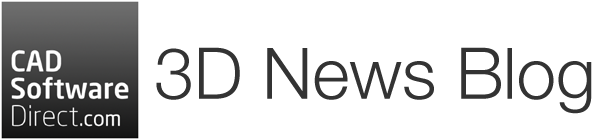What is the nature of the content provided by the blog?
Please use the image to provide a one-word or short phrase answer.

Innovative